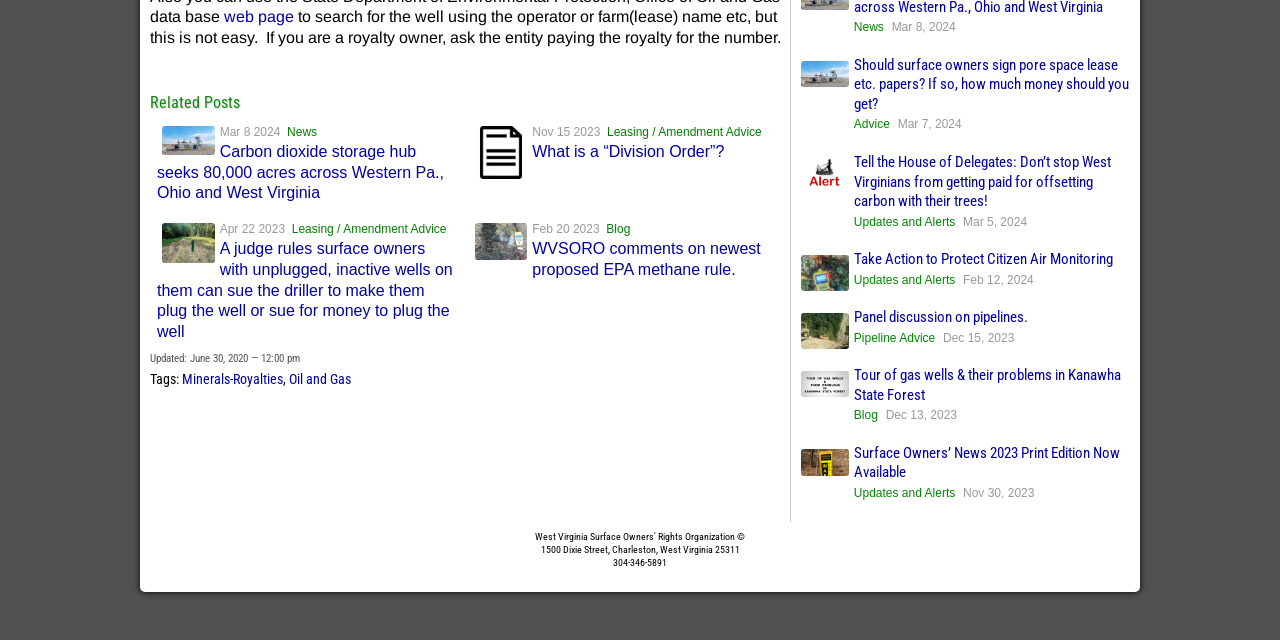Refer to the element description Oil and Gas and identify the corresponding bounding box in the screenshot. Format the coordinates as (top-left x, top-left y, bottom-right x, bottom-right y) with values in the range of 0 to 1.

[0.226, 0.58, 0.274, 0.605]